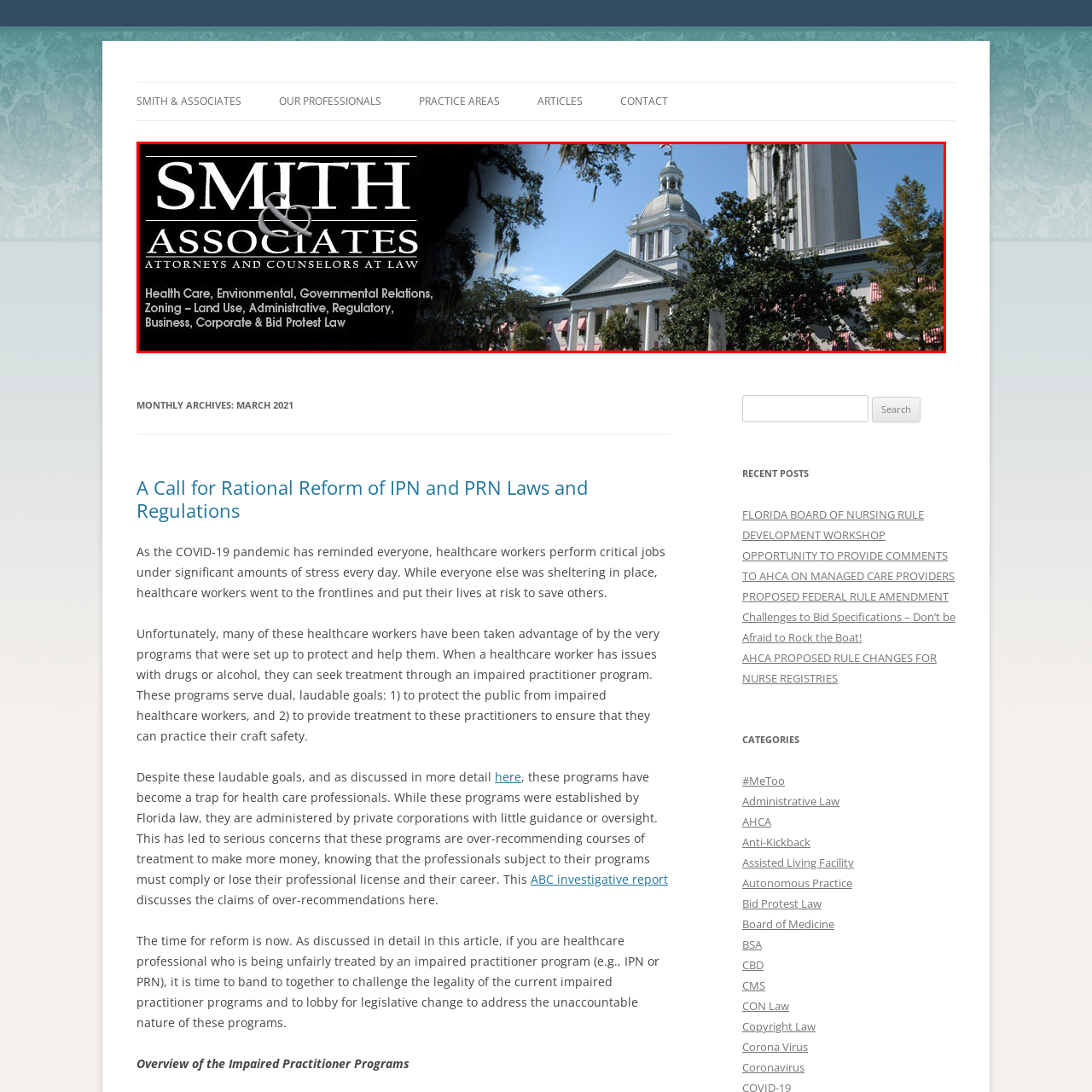Offer a detailed caption for the image that is surrounded by the red border.

The image prominently displays the logo of "Smith & Associates," a legal firm that specializes in various areas of law, including healthcare, environmental issues, governmental relations, zoning and land use, as well as administrative, regulatory, and corporate law, including bid protest law. The background features an elegant view of a government building, possibly a courthouse or legislative structure, framed by lush greenery, reflecting the firm’s commitment to serving its clients in both legal and consulting capacities. The bold lettering of the firm’s name, accompanied by the tagline "Attorneys and Counselors at Law," conveys a sense of professionalism and expertise. This visual representation emphasizes the firm's multifaceted practice while highlighting its dedication to providing high-quality legal services.